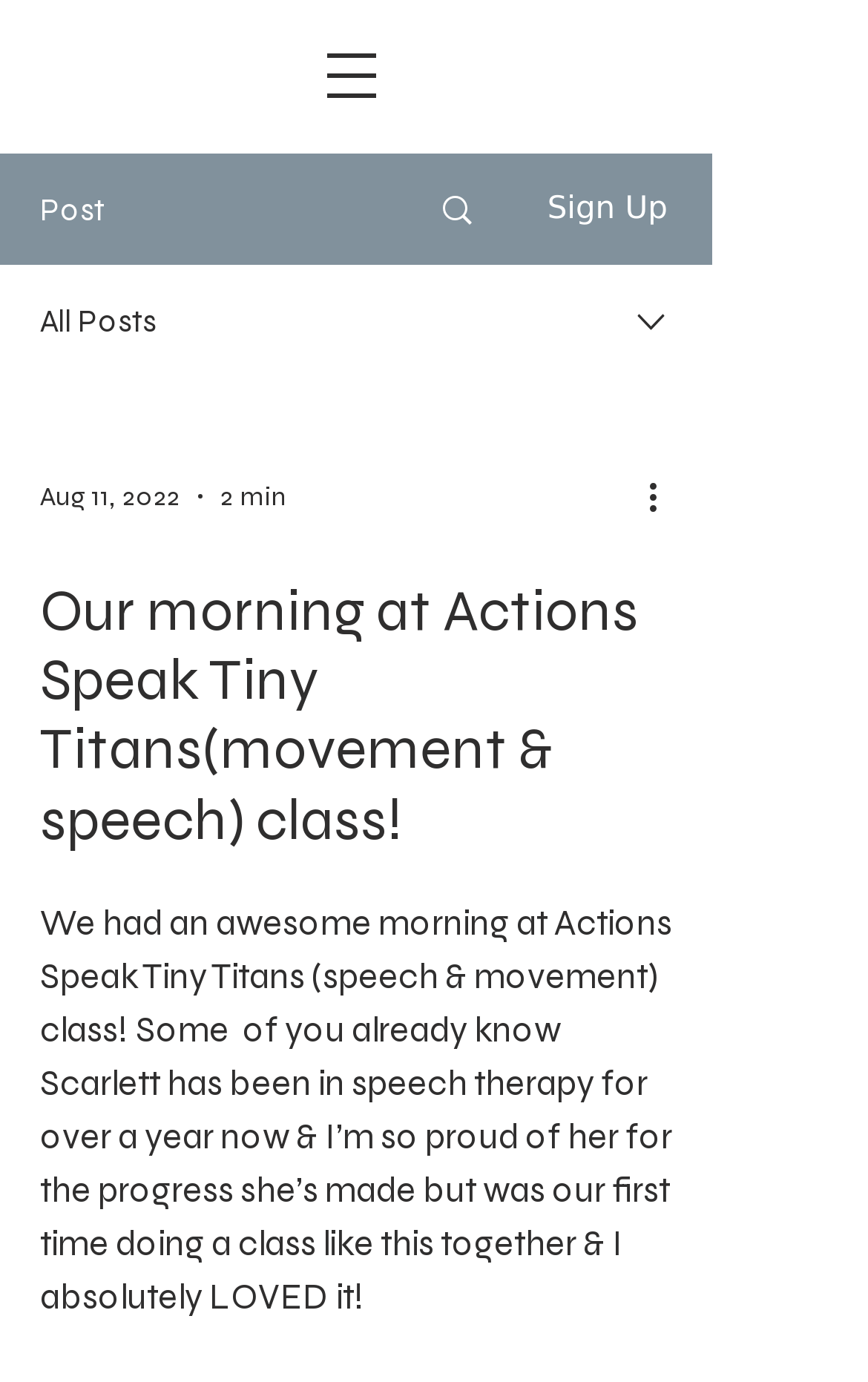What is the purpose of the button with the image?
Could you answer the question in a detailed manner, providing as much information as possible?

The question asks about the purpose of the button with the image. From the webpage, we can see that there is a button element with the text 'More actions' and an image, which indicates that the button is used to perform more actions.